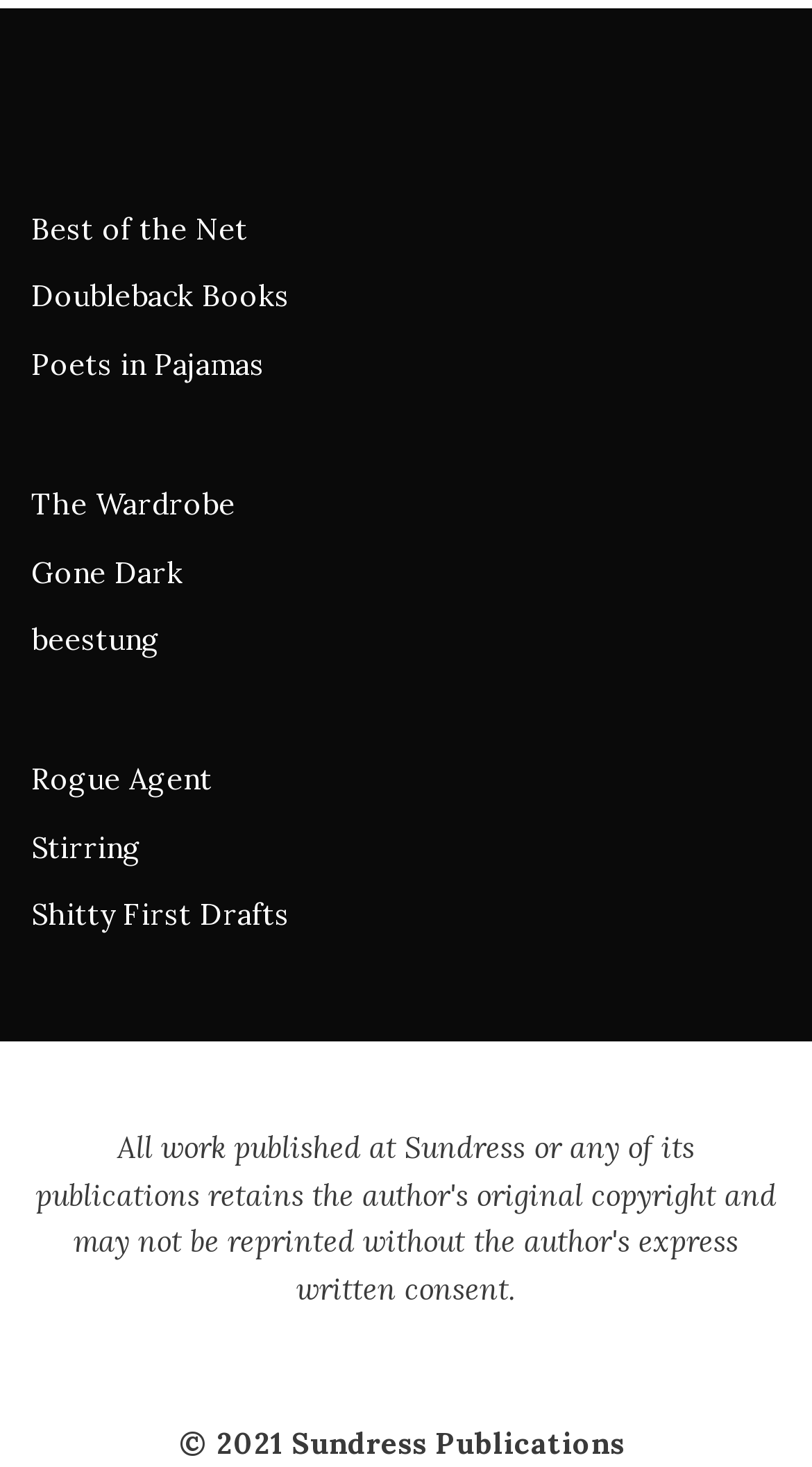Using the element description provided, determine the bounding box coordinates in the format (top-left x, top-left y, bottom-right x, bottom-right y). Ensure that all values are floating point numbers between 0 and 1. Element description: Poets in Pajamas

[0.038, 0.235, 0.326, 0.261]